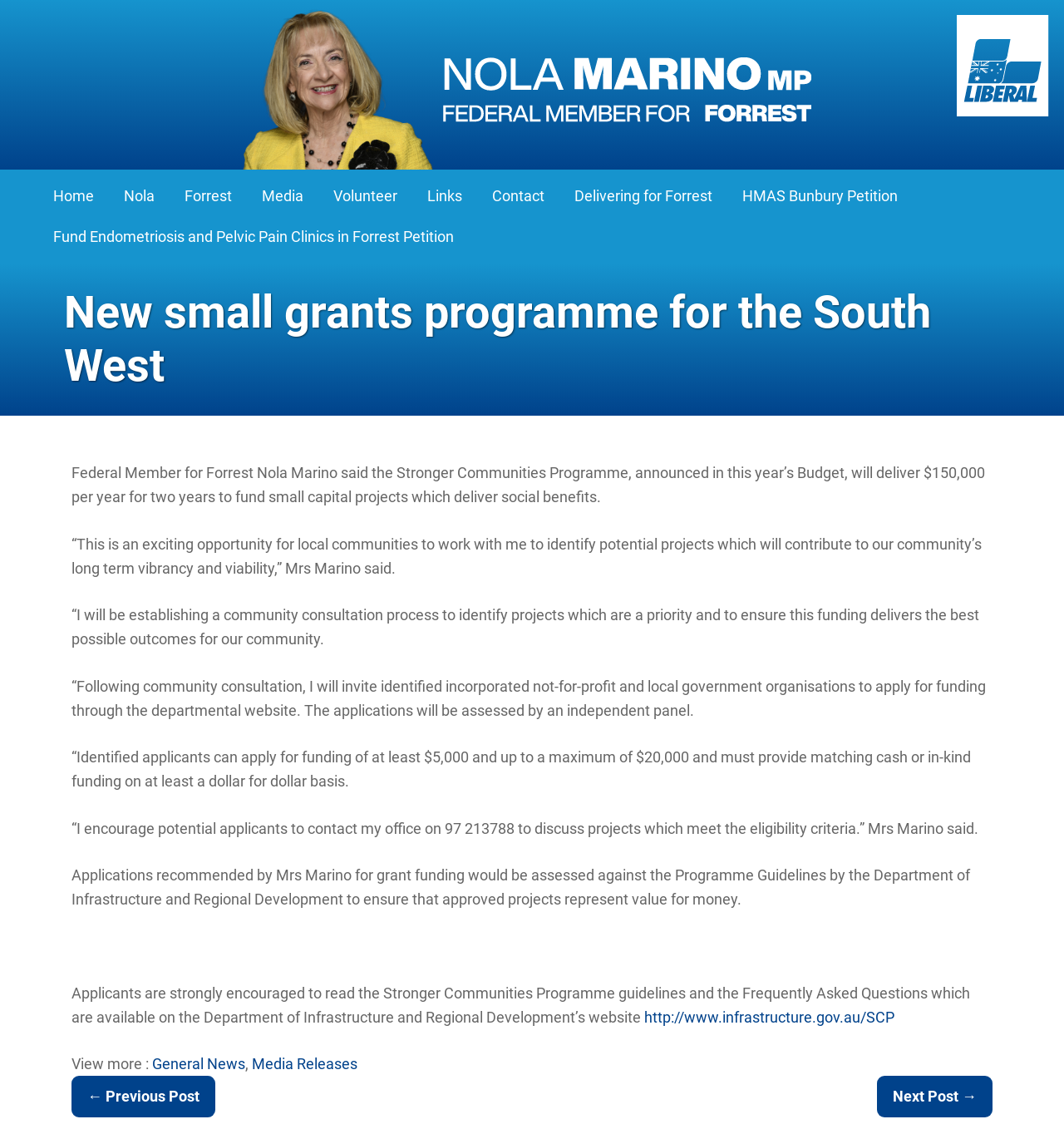Find the bounding box coordinates for the area you need to click to carry out the instruction: "Click on Home". The coordinates should be four float numbers between 0 and 1, indicated as [left, top, right, bottom].

[0.039, 0.157, 0.098, 0.19]